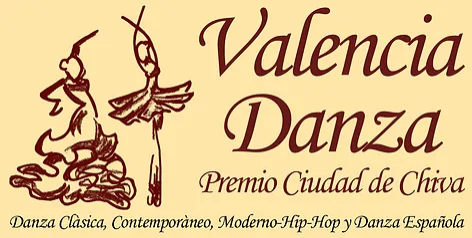Provide a one-word or short-phrase answer to the question:
How many dance styles are represented?

4